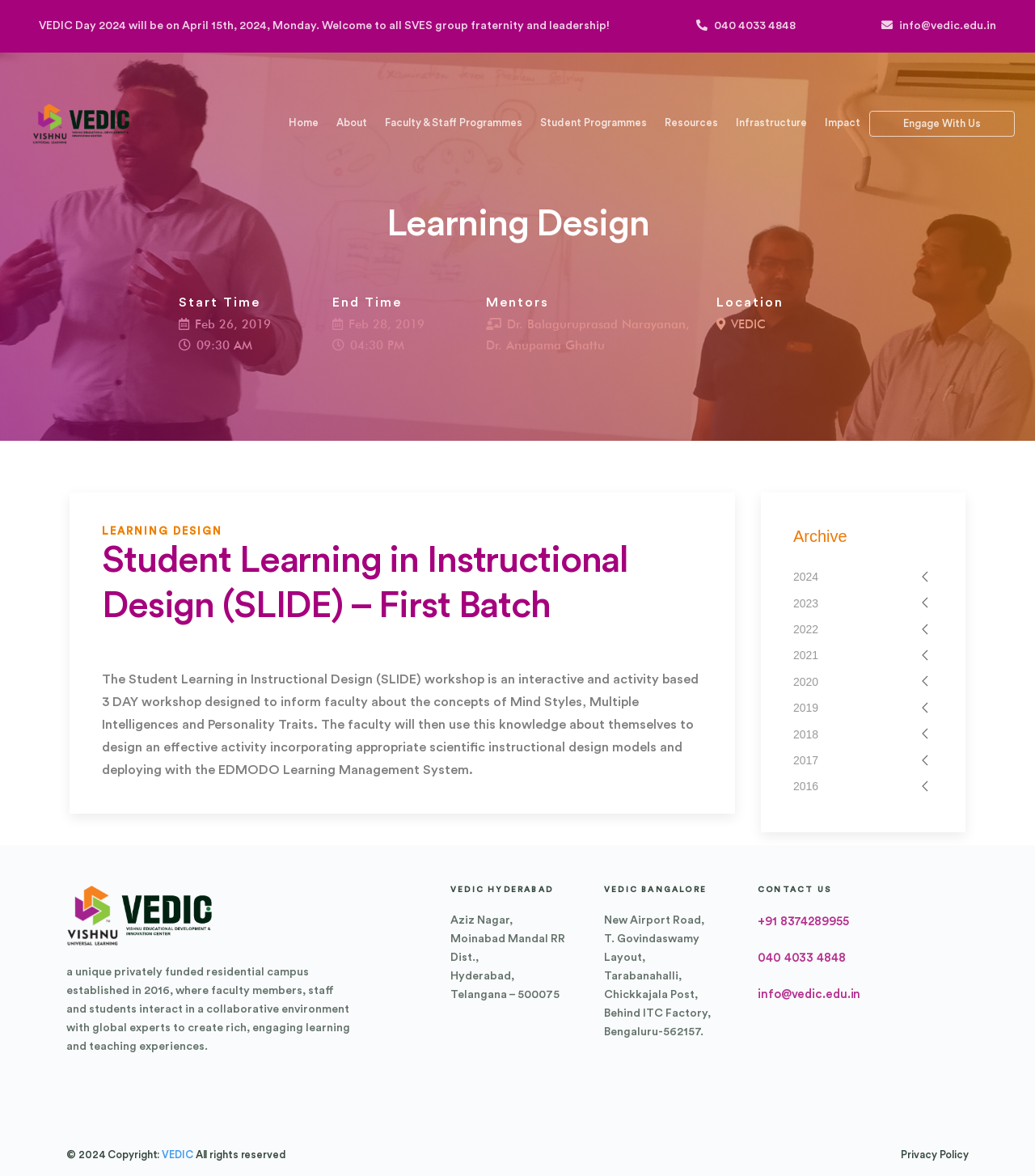Specify the bounding box coordinates of the area to click in order to execute this command: 'Click on the 'VEDIC' logo at the top left corner'. The coordinates should consist of four float numbers ranging from 0 to 1, and should be formatted as [left, top, right, bottom].

[0.02, 0.078, 0.137, 0.133]